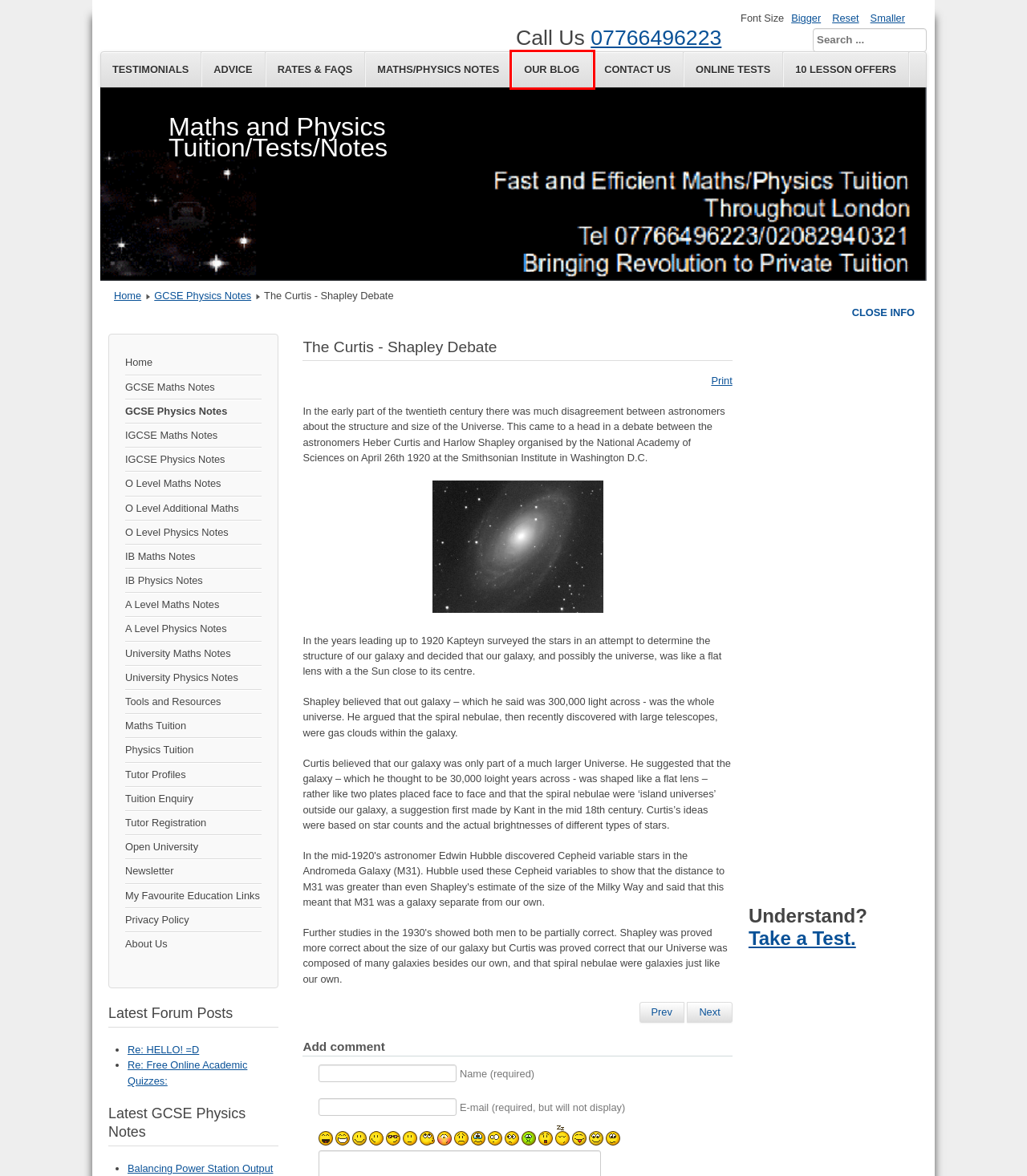Examine the screenshot of a webpage with a red rectangle bounding box. Select the most accurate webpage description that matches the new webpage after clicking the element within the bounding box. Here are the candidates:
A. IB Maths Notes
B. Free Online Academic Quizzes:
C. The Danger From Mobile Phone Masts
D. 404
E. Bringing Revolution to Private Tuition | A Star Maths and Physics
F. Balancing Power Station Output
G. HELLO! =D
H. The Cloud Chamber

E